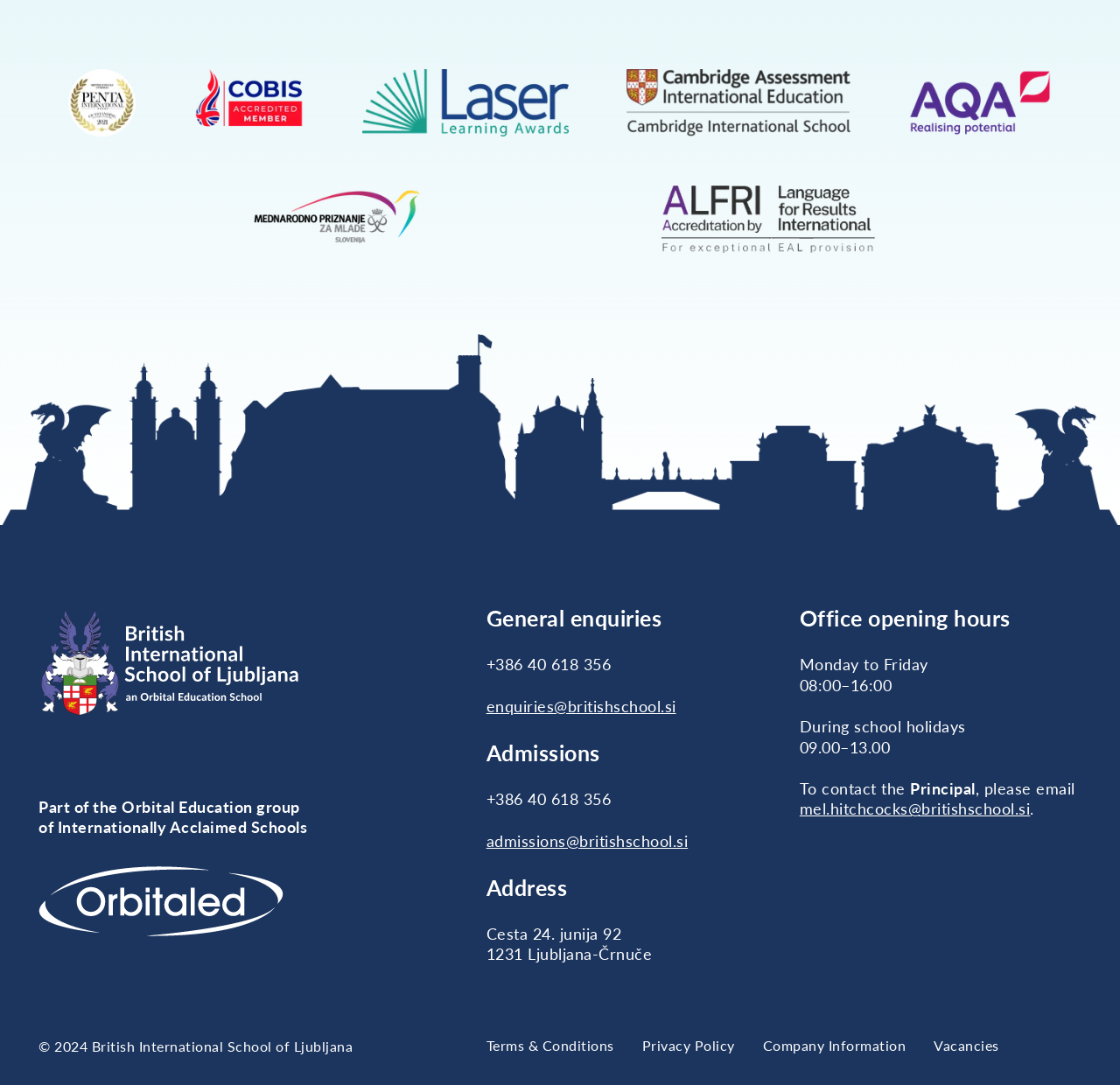Please identify the bounding box coordinates of the area that needs to be clicked to fulfill the following instruction: "Click the 'General enquiries' link."

[0.434, 0.556, 0.686, 0.584]